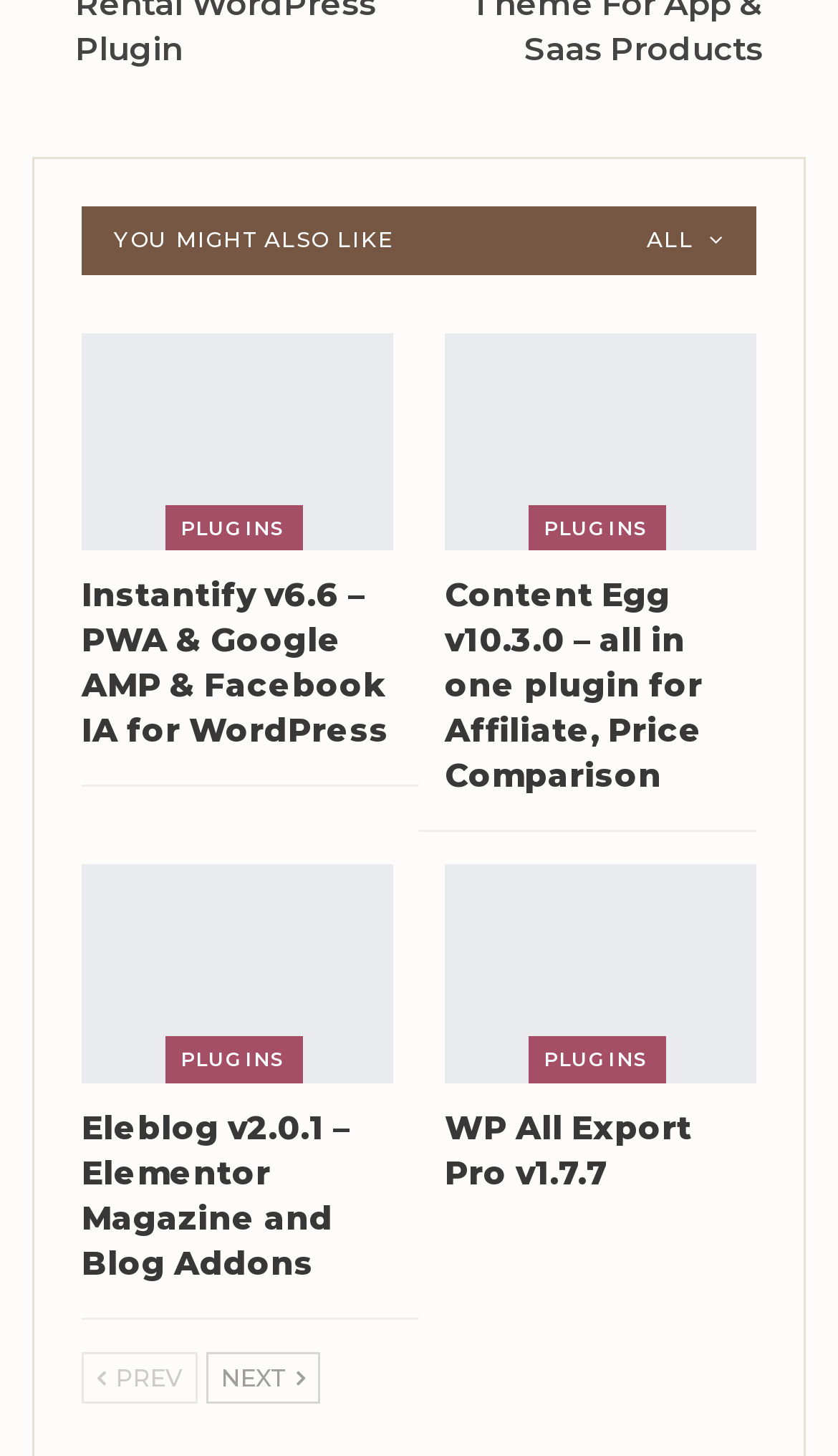Can you find the bounding box coordinates of the area I should click to execute the following instruction: "Click on ALL"?

[0.772, 0.142, 0.864, 0.189]